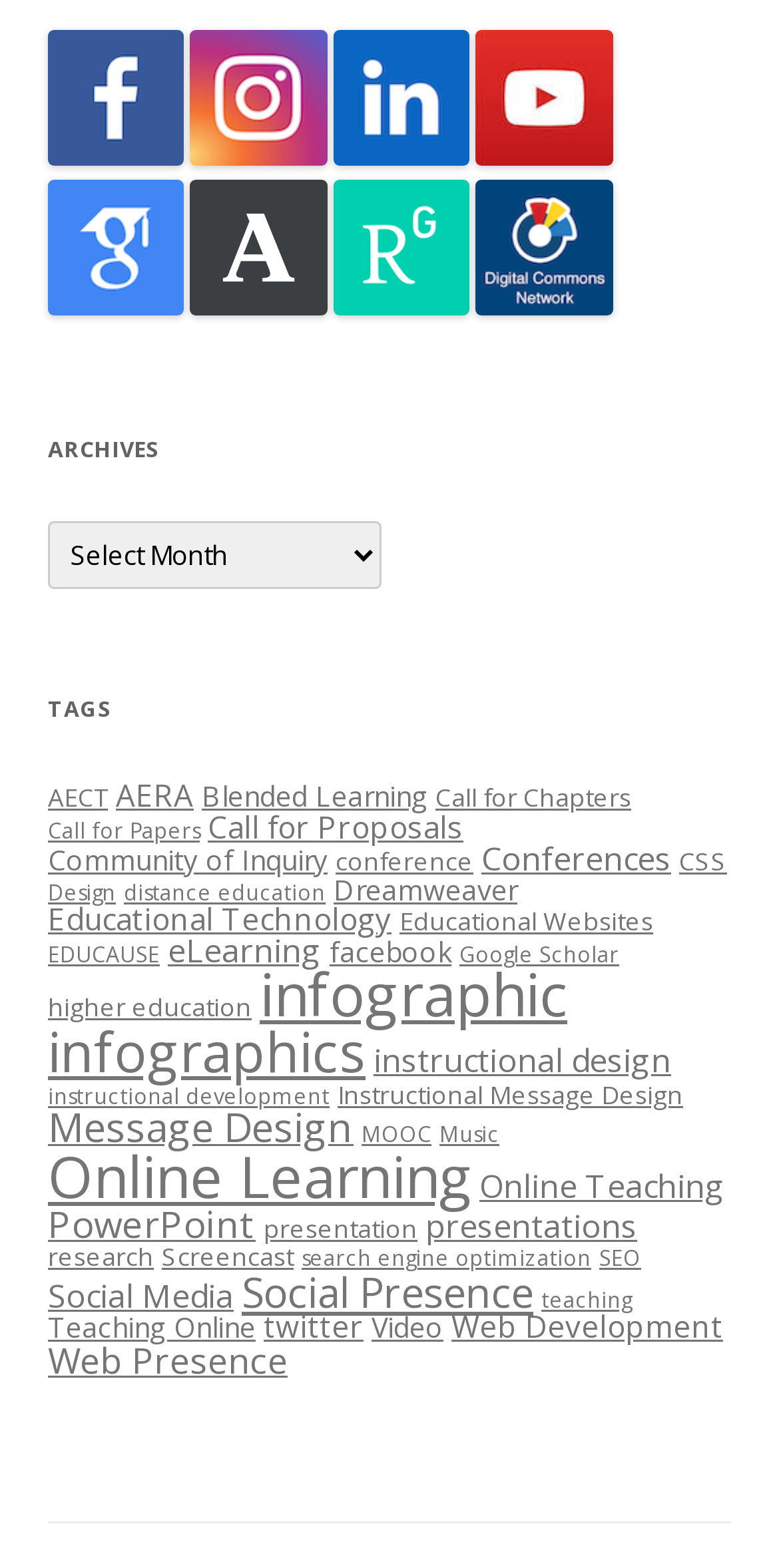Identify the bounding box coordinates of the clickable region to carry out the given instruction: "Click Online Learning".

[0.062, 0.724, 0.605, 0.774]